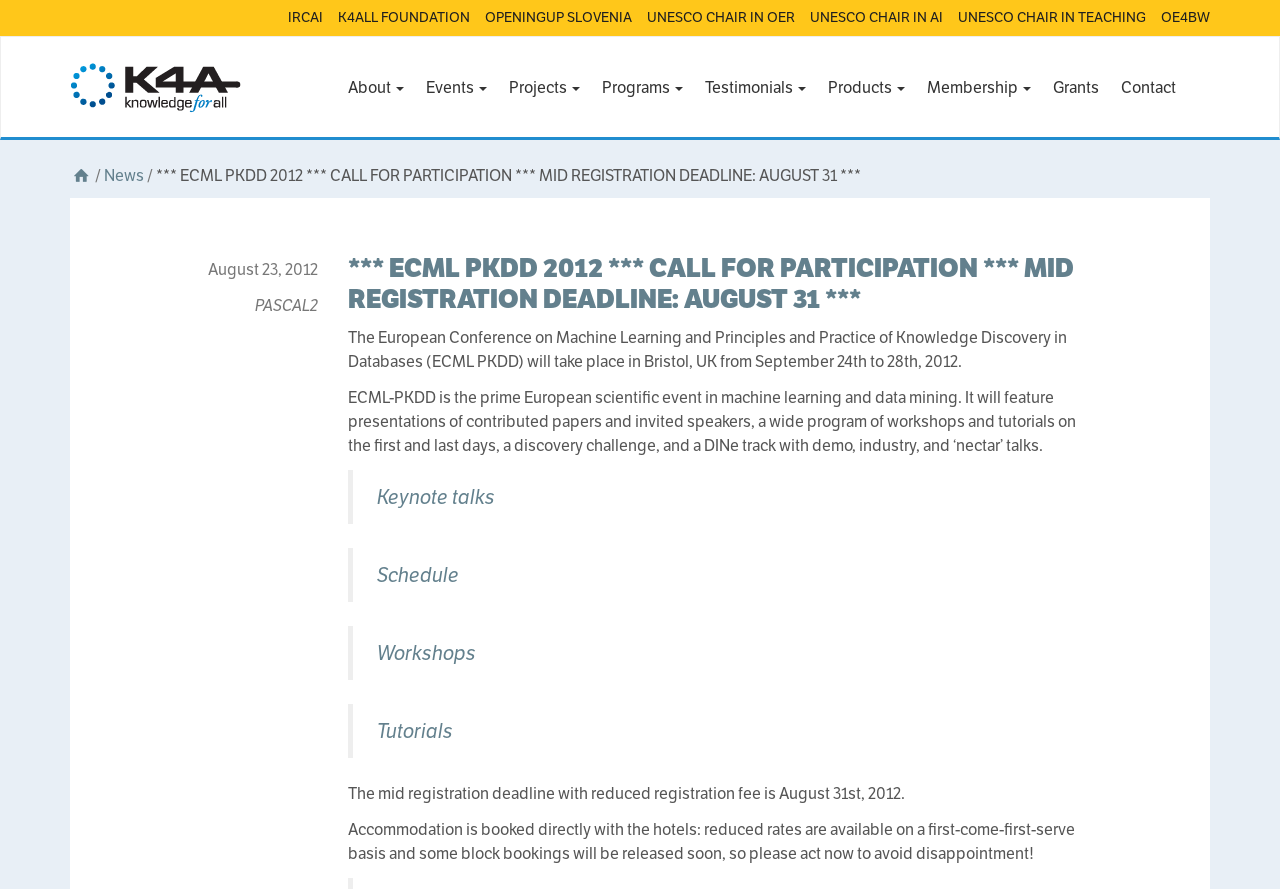Give a one-word or one-phrase response to the question: 
What is the theme of the conference?

Machine learning and data mining